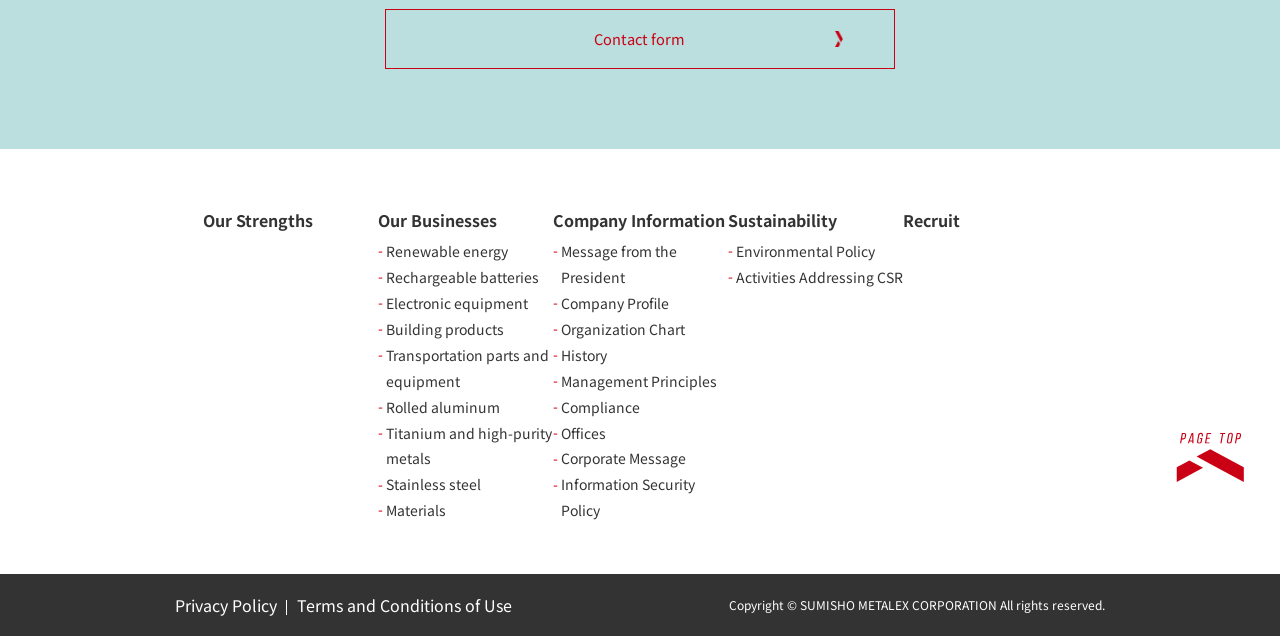Specify the bounding box coordinates of the element's area that should be clicked to execute the given instruction: "Learn about renewable energy". The coordinates should be four float numbers between 0 and 1, i.e., [left, top, right, bottom].

[0.301, 0.379, 0.396, 0.411]